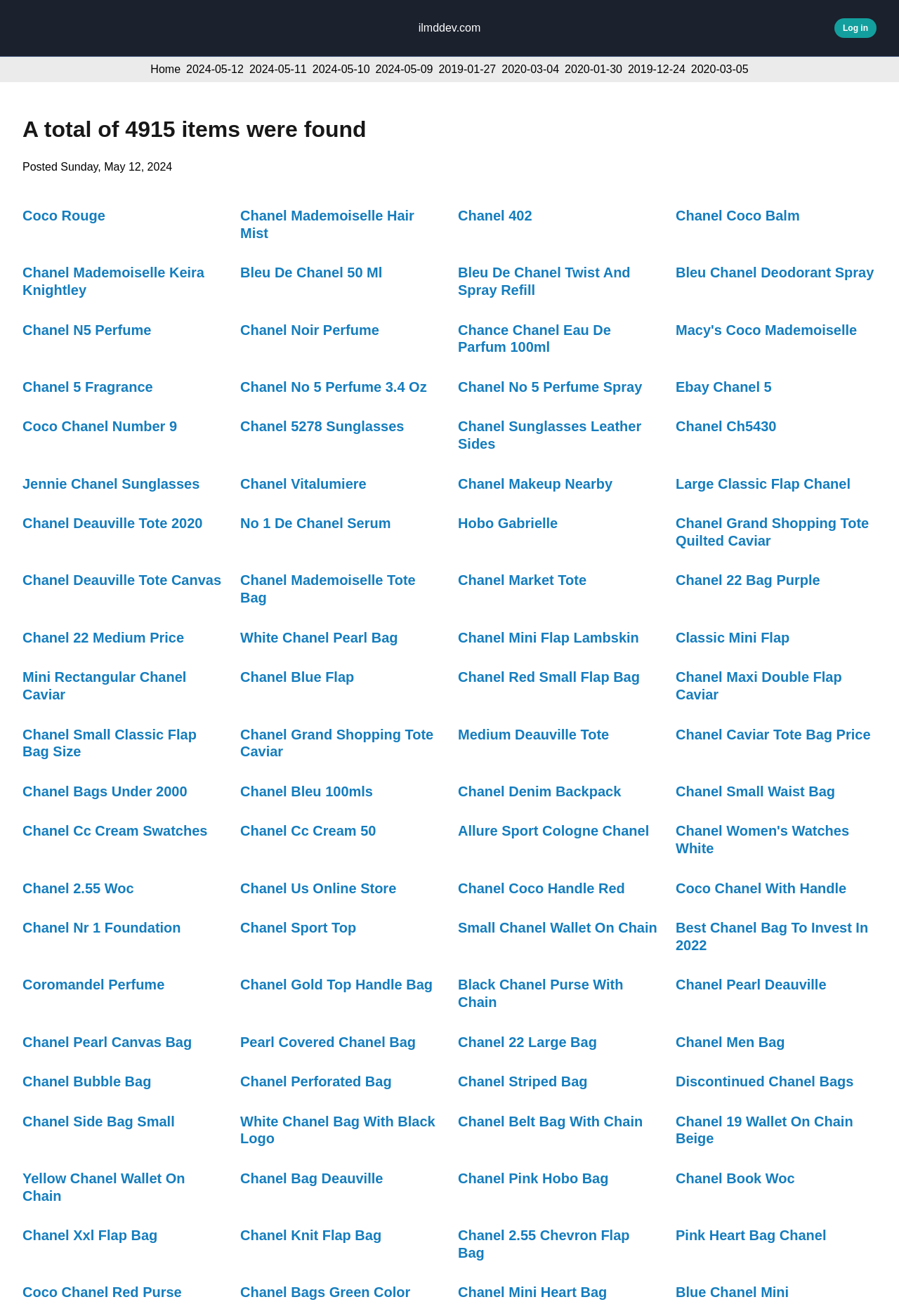Determine the bounding box coordinates of the clickable element to achieve the following action: 'Visit the 'Home' page'. Provide the coordinates as four float values between 0 and 1, formatted as [left, top, right, bottom].

[0.167, 0.048, 0.201, 0.057]